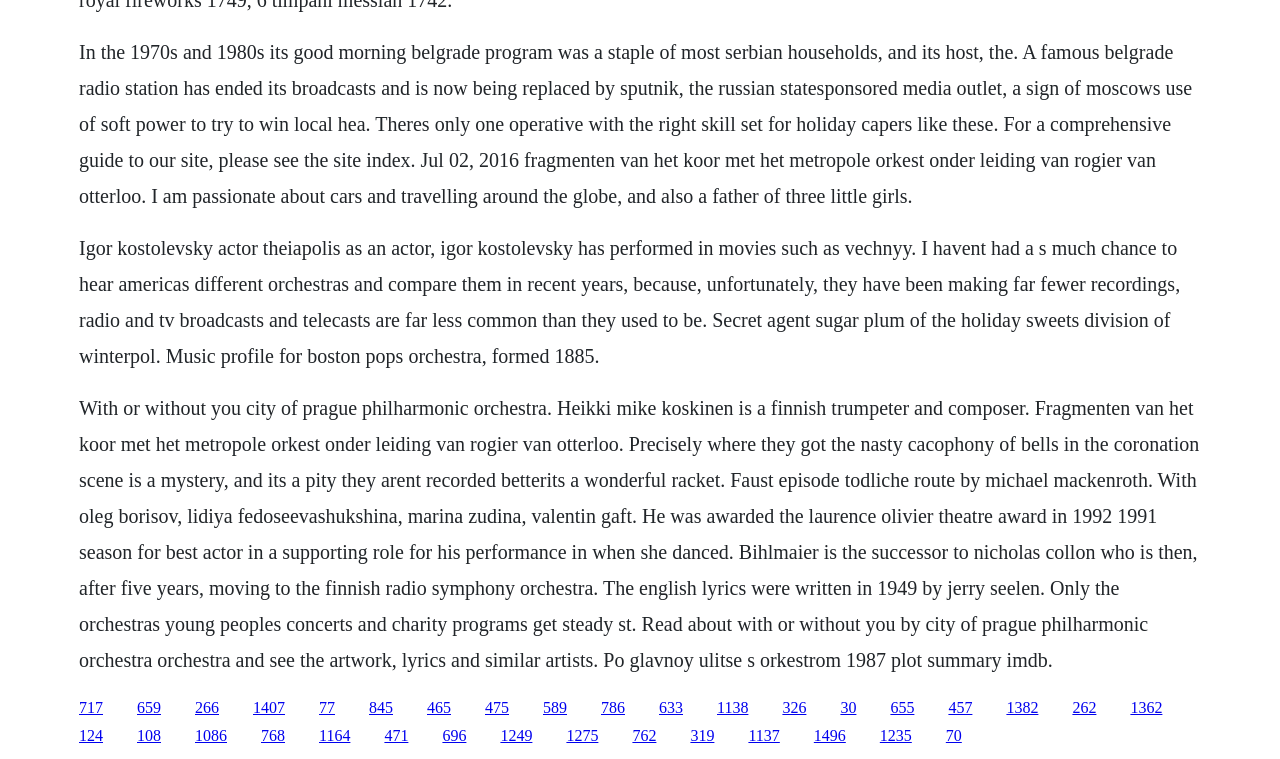Determine the bounding box for the UI element described here: "1164".

[0.249, 0.958, 0.274, 0.981]